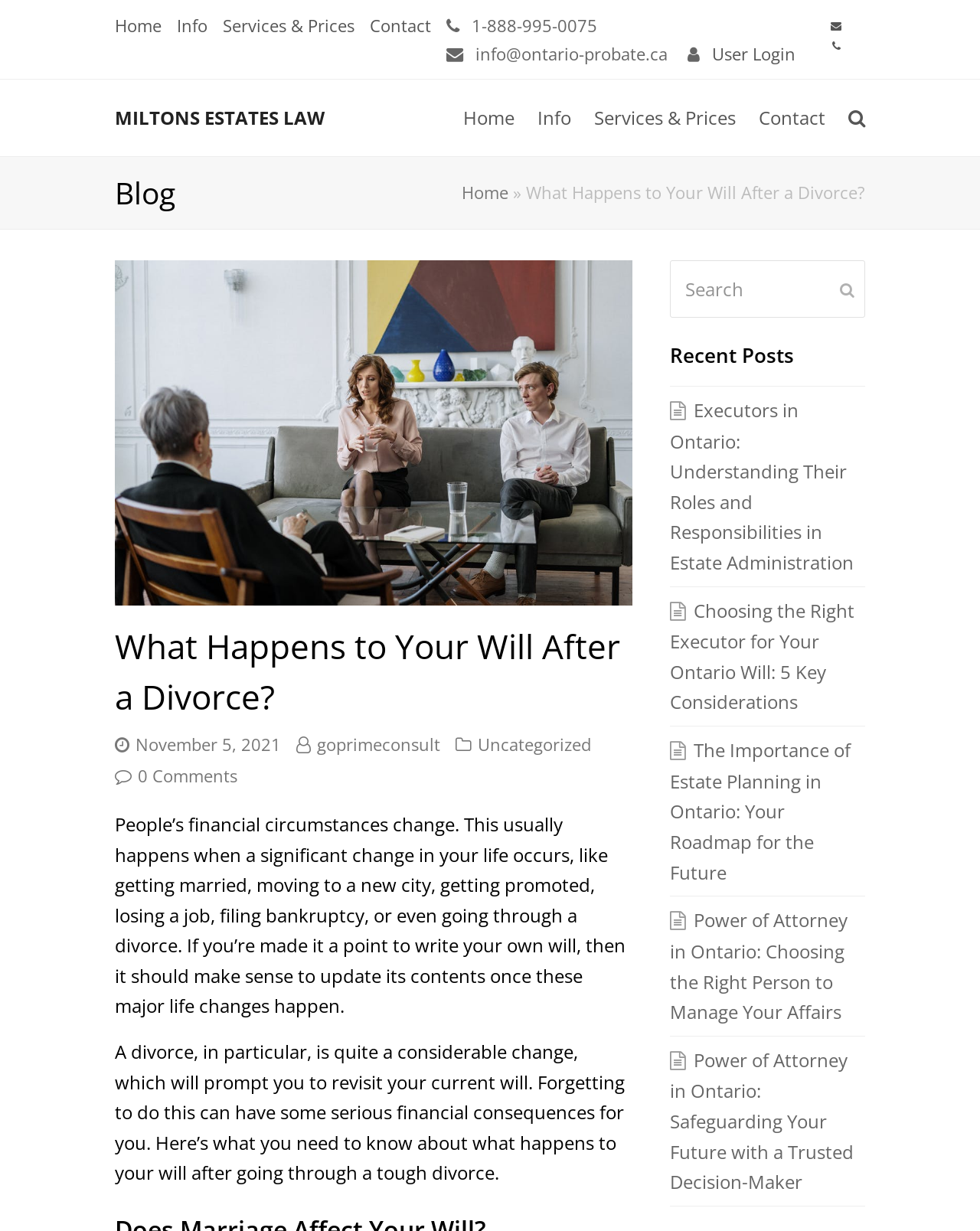Based on the image, provide a detailed and complete answer to the question: 
What is the topic of the blog post?

I determined the topic of the blog post by looking at the header element with the text 'What Happens to Your Will After a Divorce', which is a prominent element on the page.